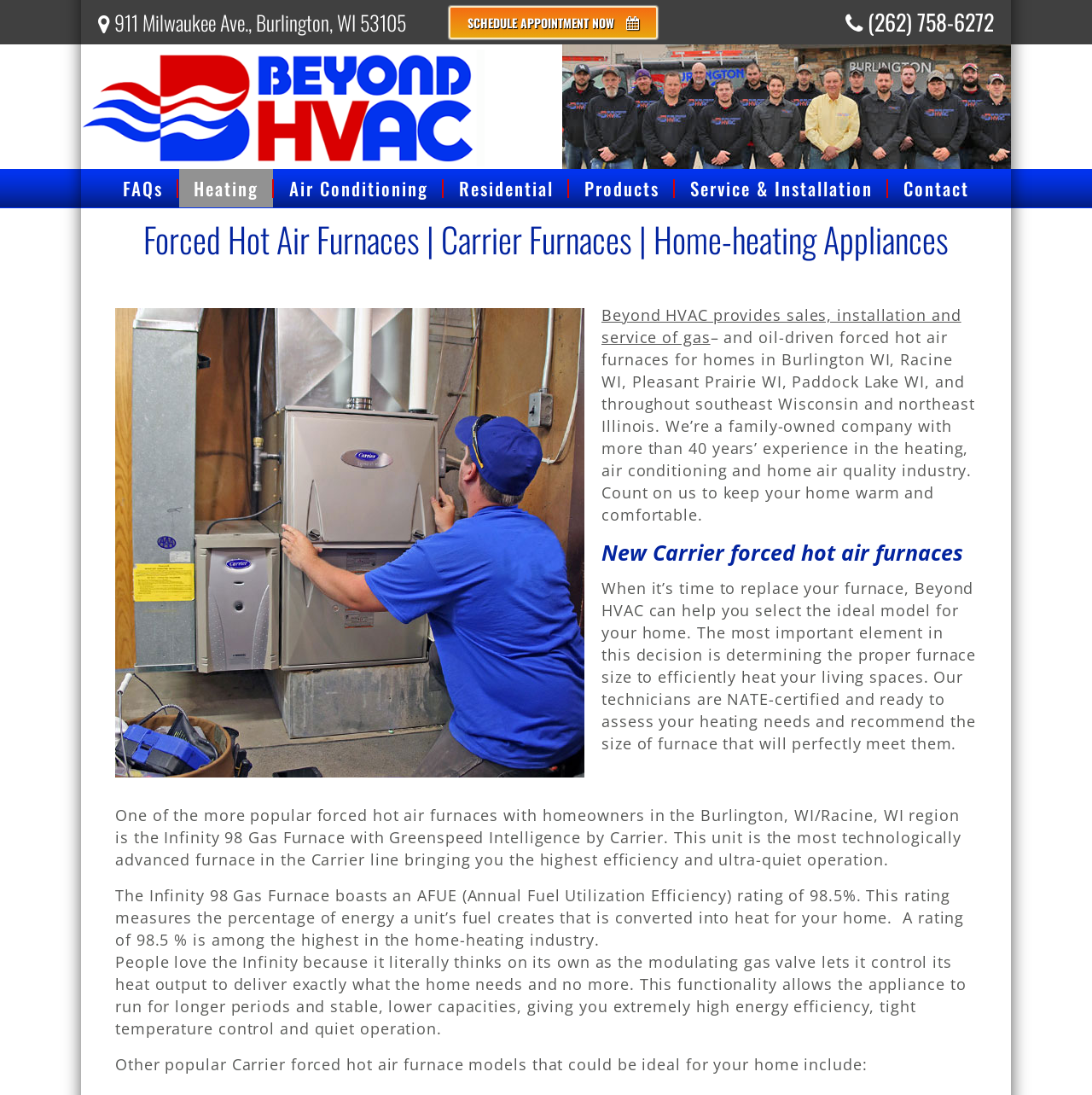Create a detailed description of the webpage's content and layout.

This webpage is about home heating appliance installation, specifically gas and oil Carrier furnaces. At the top left, there is an address "911 Milwaukee Ave., Burlington, WI 53105" and a "SCHEDULE APPOINTMENT NOW" button next to it. On the top right, there is a phone number "(262) 758-6272" and a logo image. Below the logo, there is a horizontal navigation menu with links to "FAQs", "Heating", "Air Conditioning", "Residential", "Products", "Service & Installation", and "Contact".

The main content of the webpage starts with a heading "Forced Hot Air Furnaces | Carrier Furnaces | Home-heating Appliances" followed by an image of a heating furnace installation in Pleasant Prairie WI. Below the image, there is a paragraph of text describing the services provided by Beyond HVAC, a family-owned company with over 40 years of experience in the heating, air conditioning, and home air quality industry.

The next section is headed "New Carrier forced hot air furnaces" and discusses the importance of selecting the right furnace size for a home. The text explains that the company's NATE-certified technicians can assess heating needs and recommend the ideal furnace size. There are several paragraphs of text that follow, describing the features and benefits of the Infinity 98 Gas Furnace with Greenspeed Intelligence by Carrier, including its high efficiency and quiet operation. The text also mentions other popular Carrier forced hot air furnace models that may be suitable for a home.